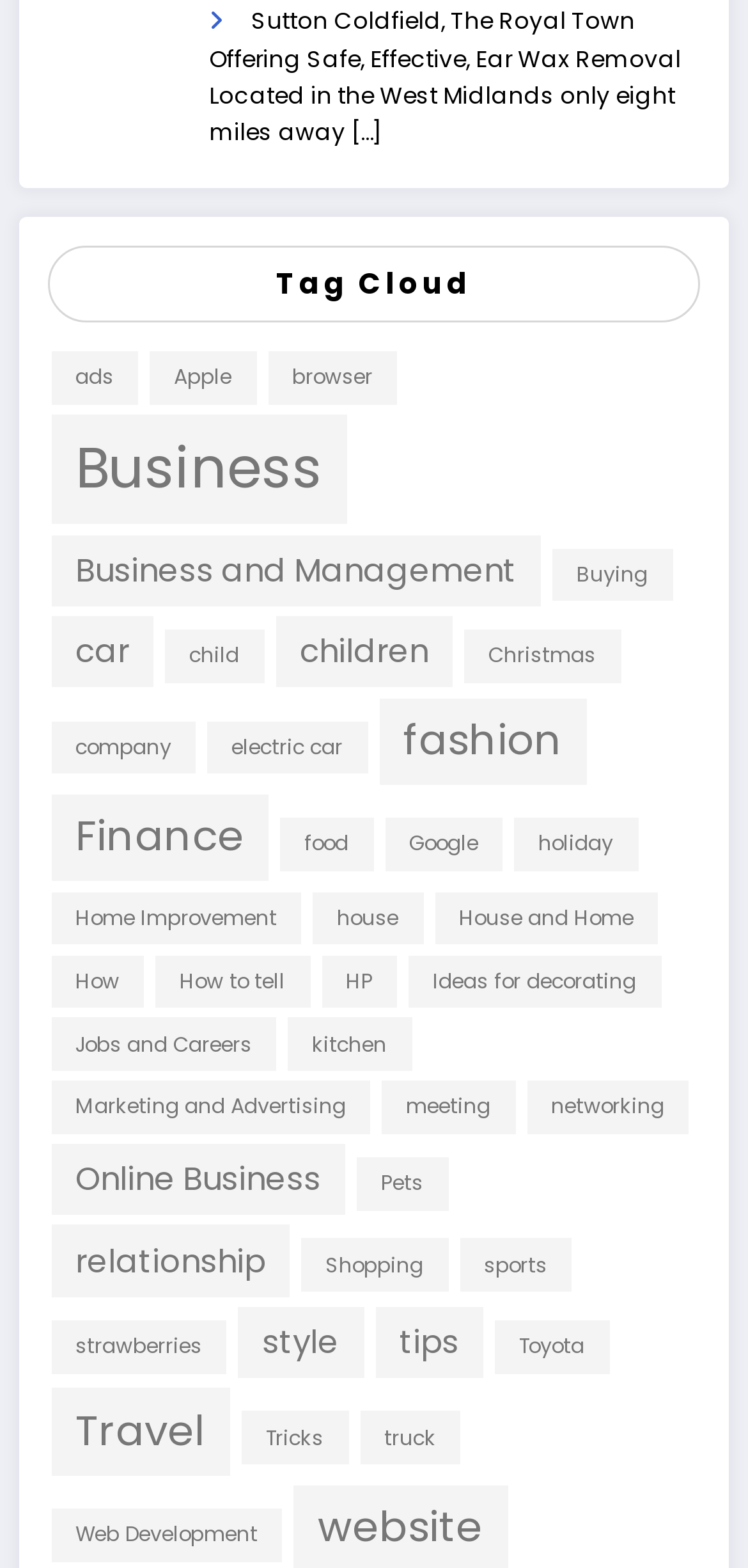Determine the bounding box coordinates of the region I should click to achieve the following instruction: "Click on the 'Sutton Coldfield, The Royal Town Offering Safe, Effective, Ear Wax Removal' link". Ensure the bounding box coordinates are four float numbers between 0 and 1, i.e., [left, top, right, bottom].

[0.279, 0.003, 0.91, 0.047]